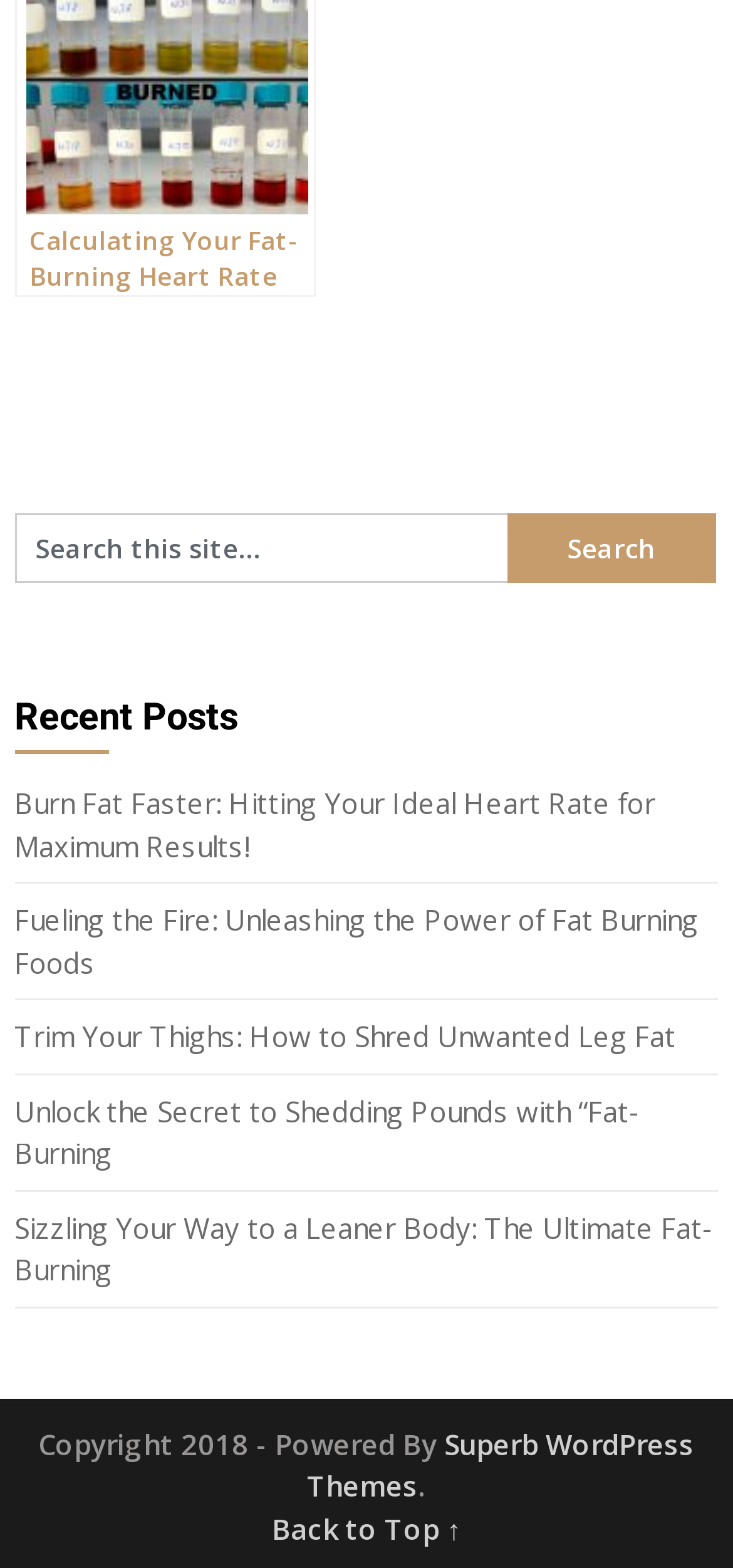Locate the bounding box coordinates of the element that needs to be clicked to carry out the instruction: "search for something". The coordinates should be given as four float numbers ranging from 0 to 1, i.e., [left, top, right, bottom].

[0.02, 0.328, 0.692, 0.372]